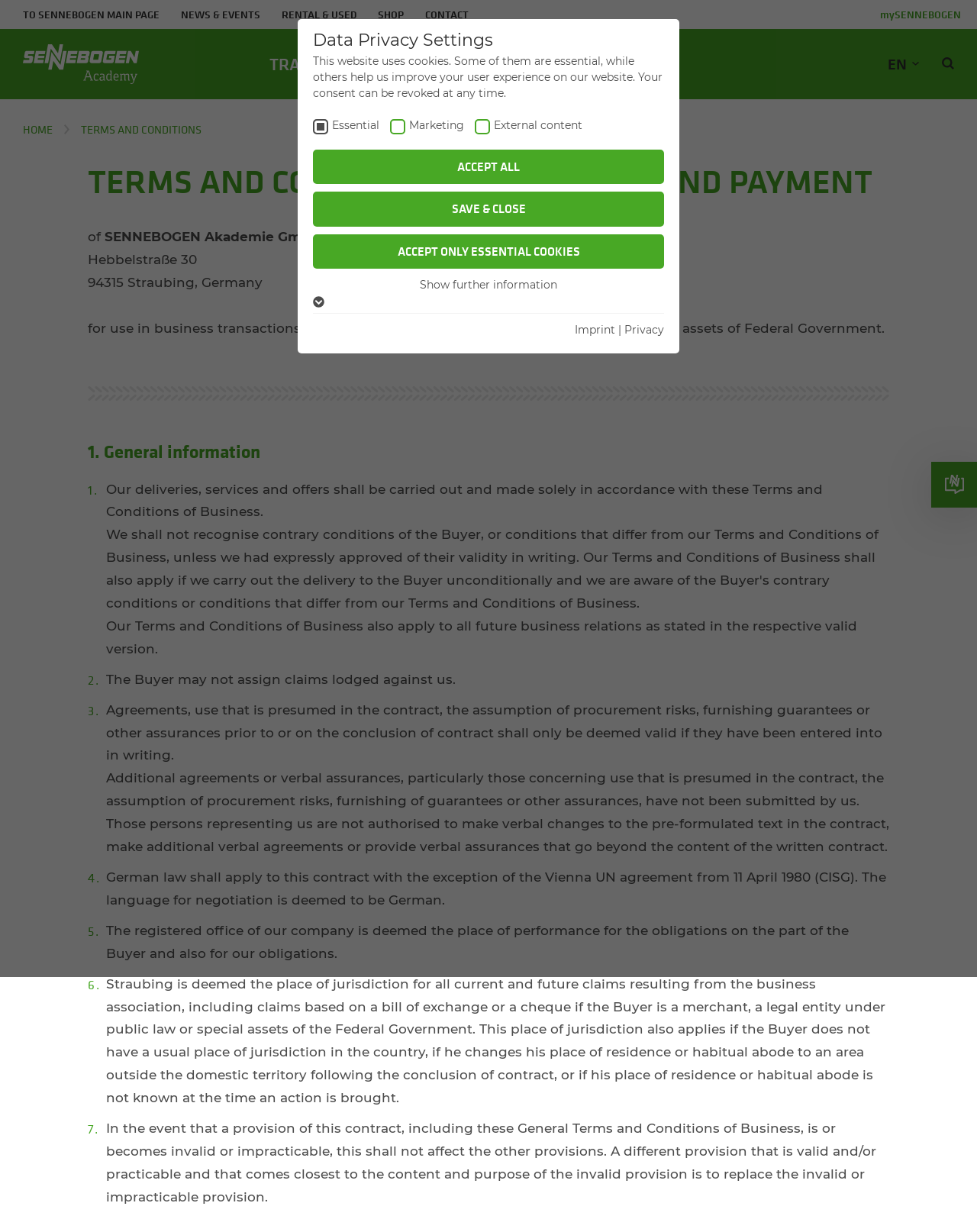Using the given description, provide the bounding box coordinates formatted as (top-left x, top-left y, bottom-right x, bottom-right y), with all values being floating point numbers between 0 and 1. Description: News & Events

[0.174, 0.0, 0.277, 0.024]